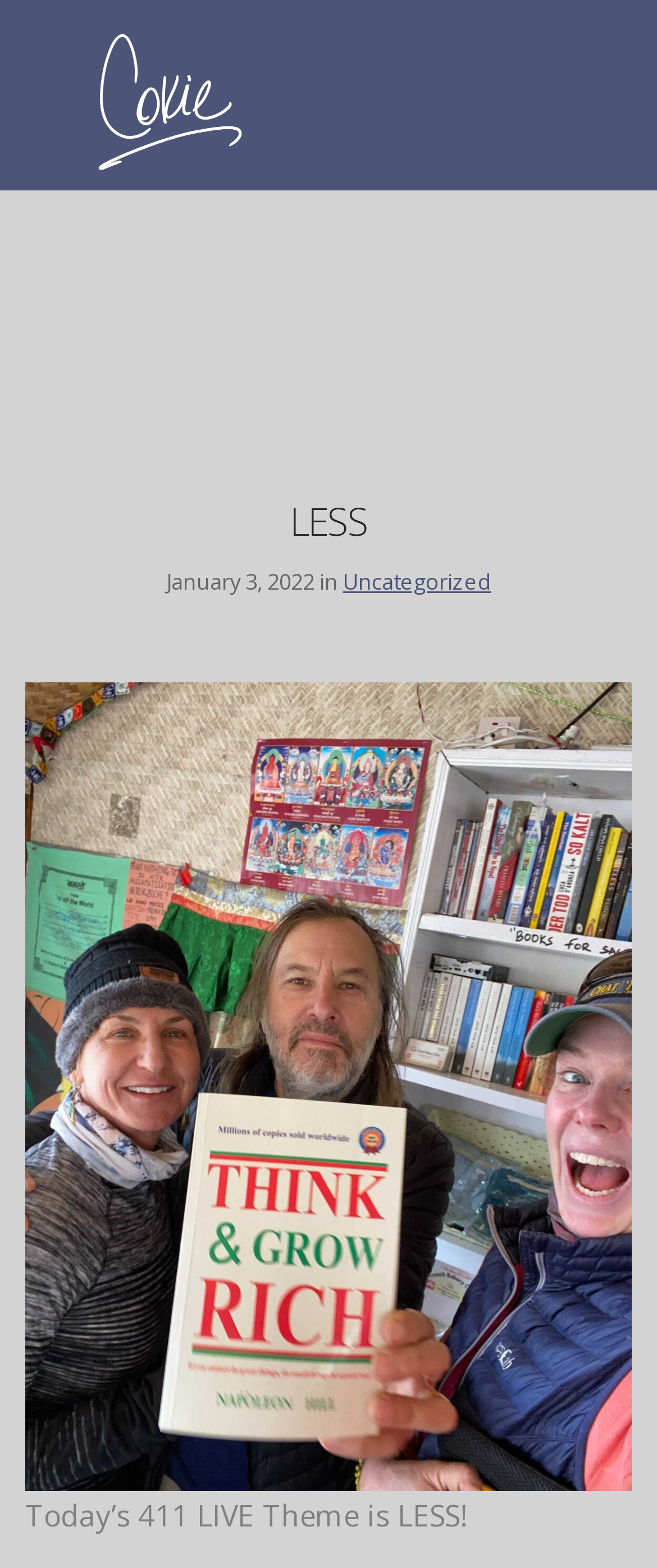Please provide a detailed answer to the question below by examining the image:
What is the category of the post?

I found the category 'Uncategorized' in the link element with bounding box coordinates [0.522, 0.361, 0.747, 0.38] which is located below the heading 'LESS'.